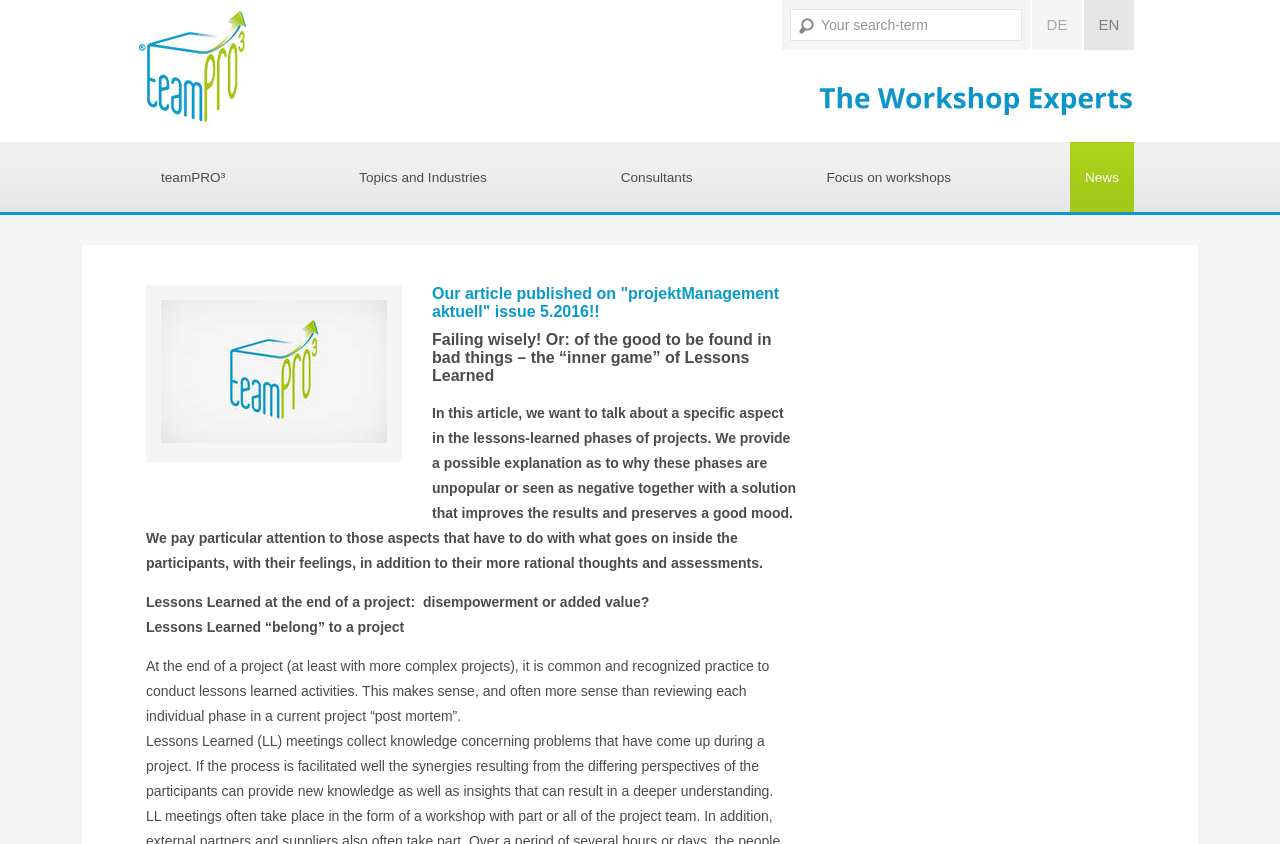Provide the bounding box coordinates in the format (top-left x, top-left y, bottom-right x, bottom-right y). All values are floating point numbers between 0 and 1. Determine the bounding box coordinate of the UI element described as: Focus on workshops

[0.634, 0.168, 0.755, 0.251]